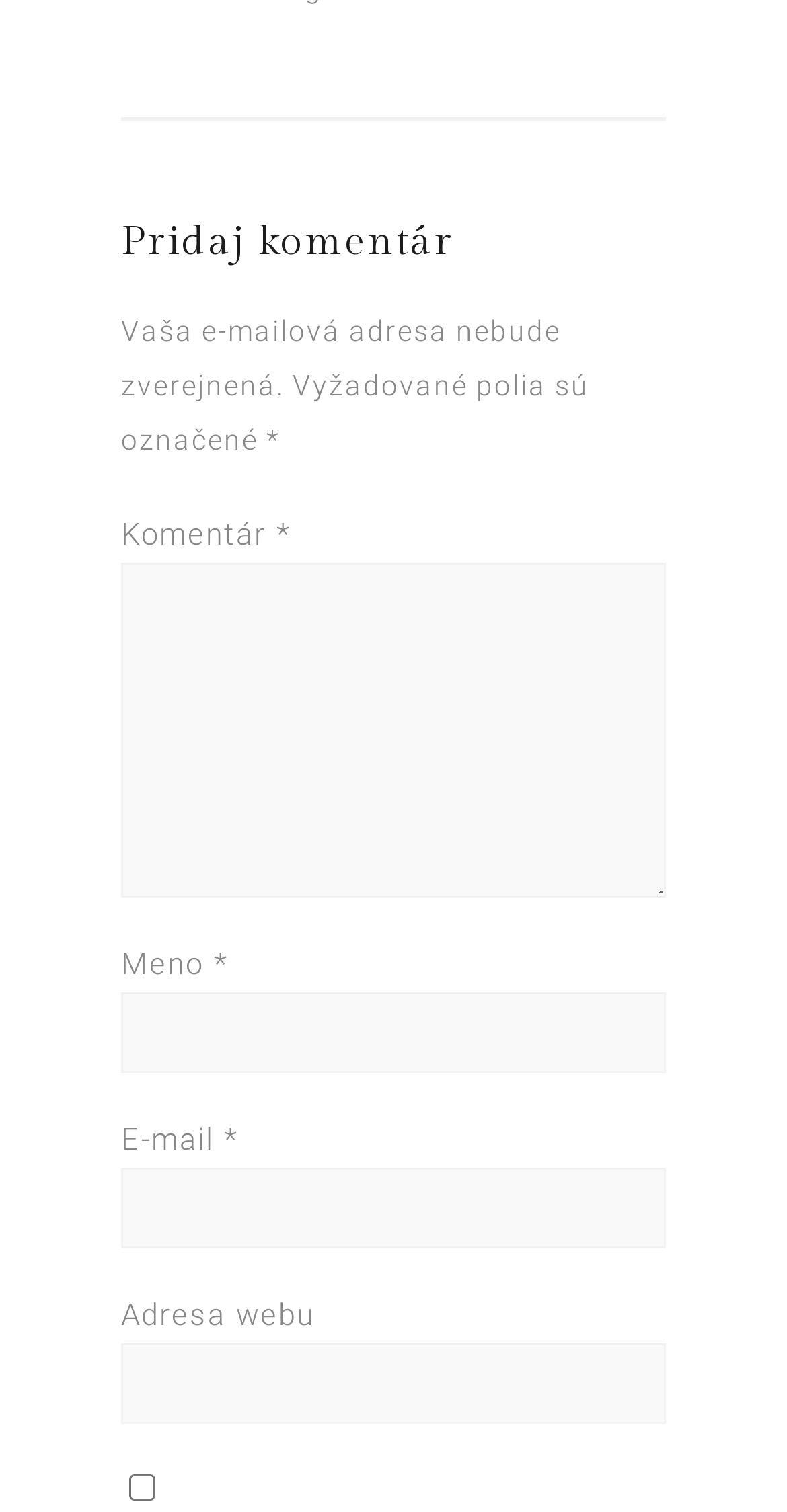Show the bounding box coordinates for the HTML element described as: "parent_node: E-mail * aria-describedby="email-notes" name="email"".

[0.154, 0.772, 0.846, 0.826]